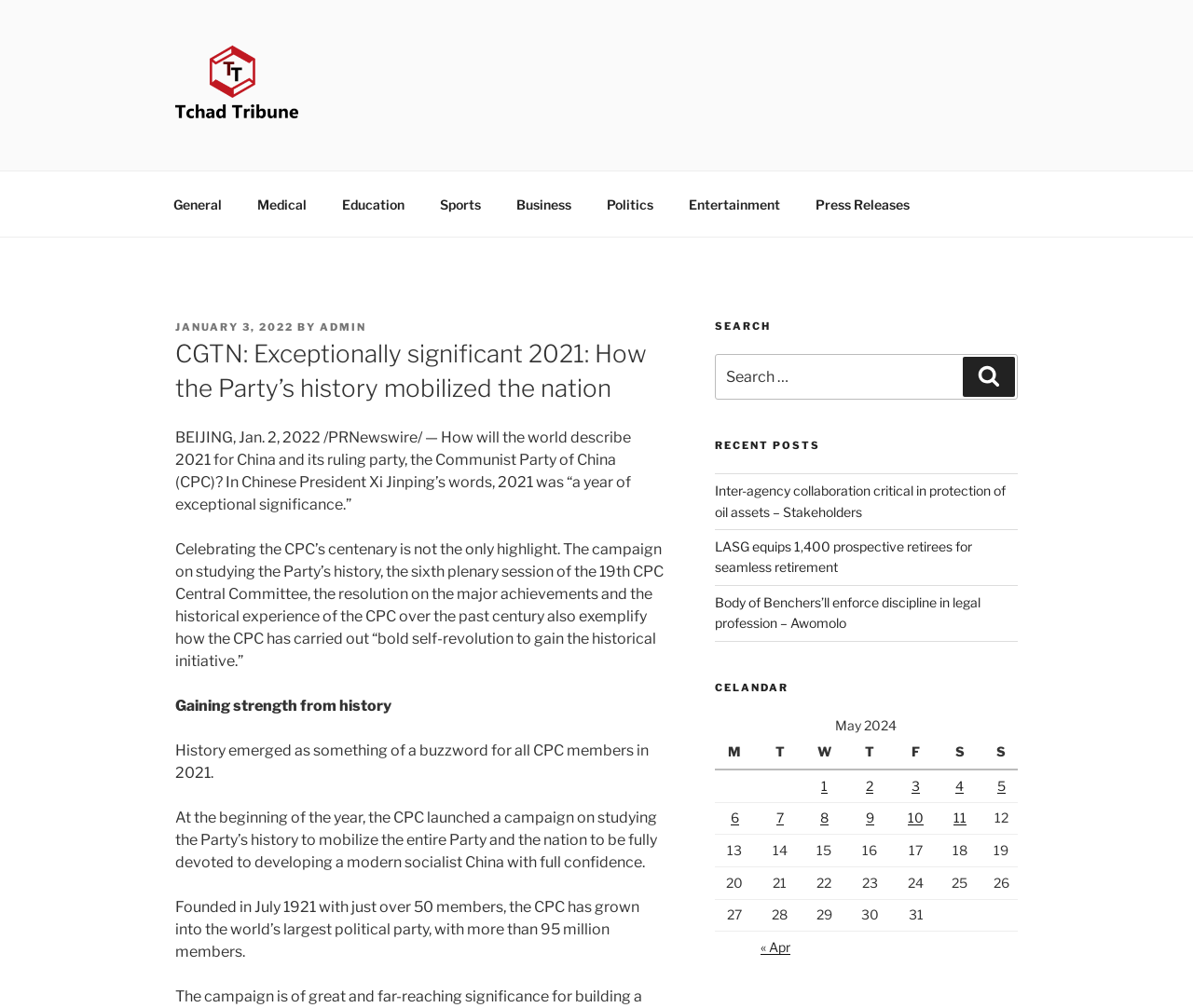Locate the bounding box coordinates of the clickable region necessary to complete the following instruction: "Click on the 'TCHAD TRIBUNE' link". Provide the coordinates in the format of four float numbers between 0 and 1, i.e., [left, top, right, bottom].

[0.147, 0.125, 0.414, 0.165]